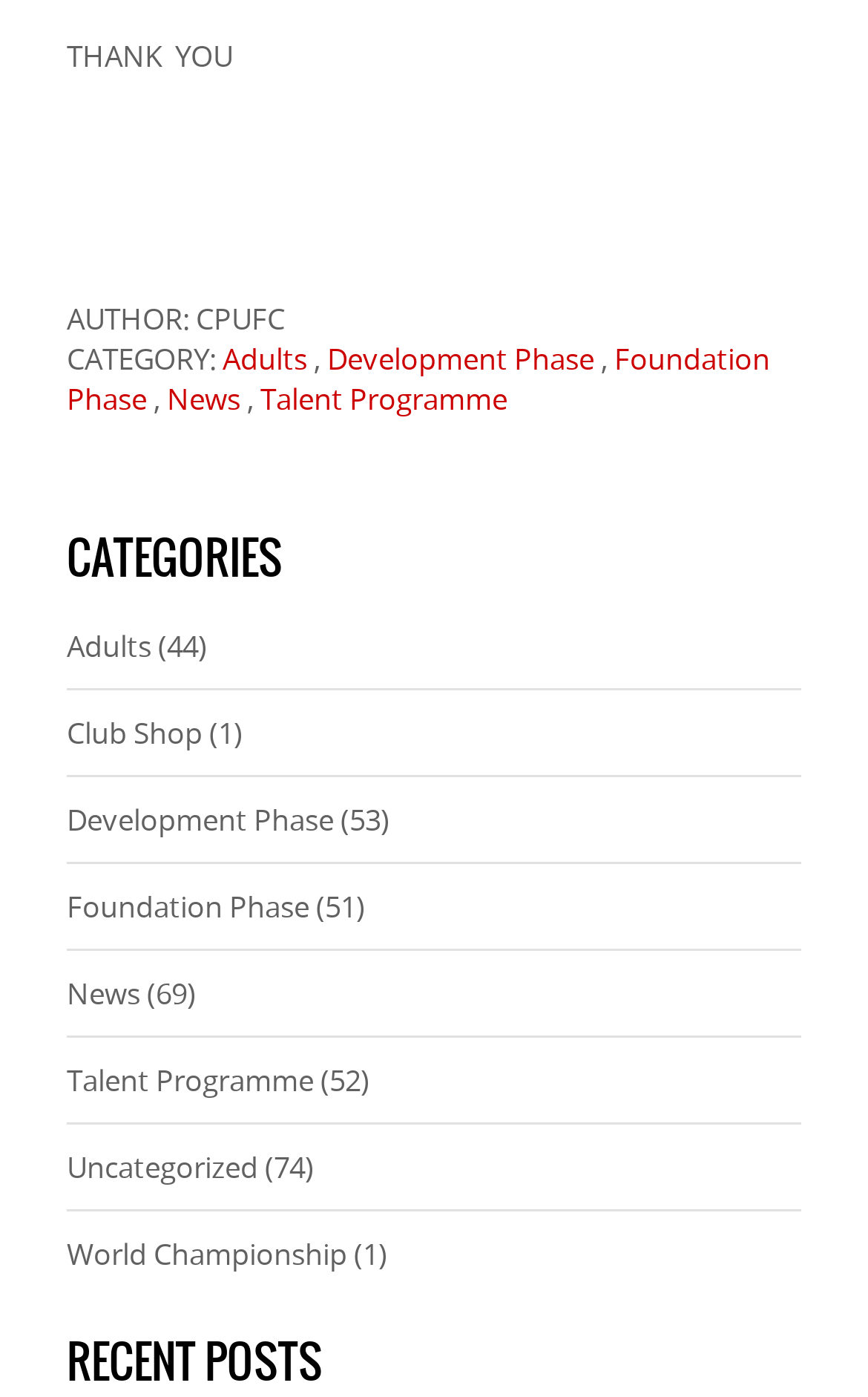Please find the bounding box coordinates of the section that needs to be clicked to achieve this instruction: "browse World Championship posts".

[0.268, 0.883, 0.4, 0.912]